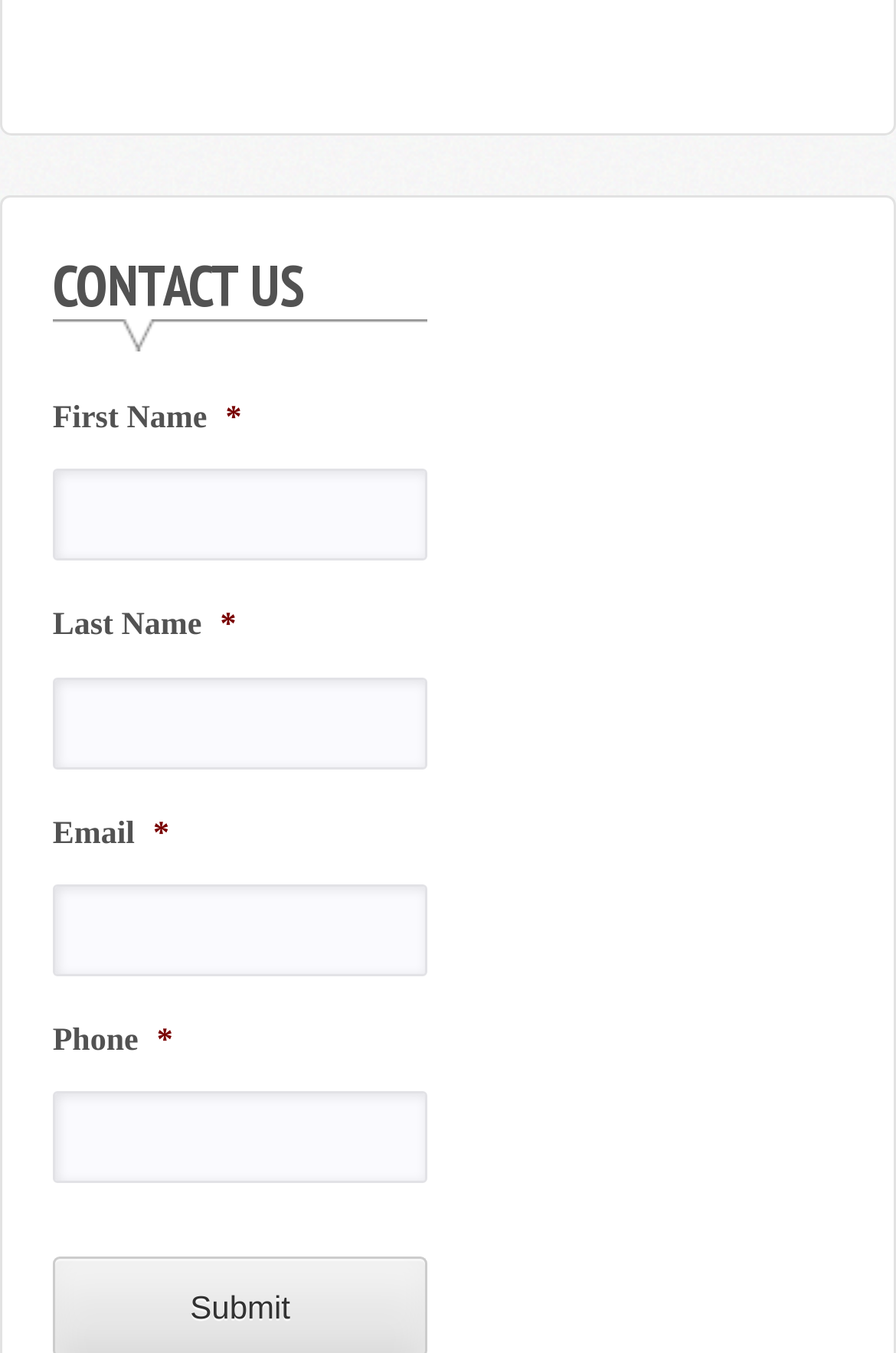How many input fields are present on this webpage?
Look at the image and answer the question with a single word or phrase.

4